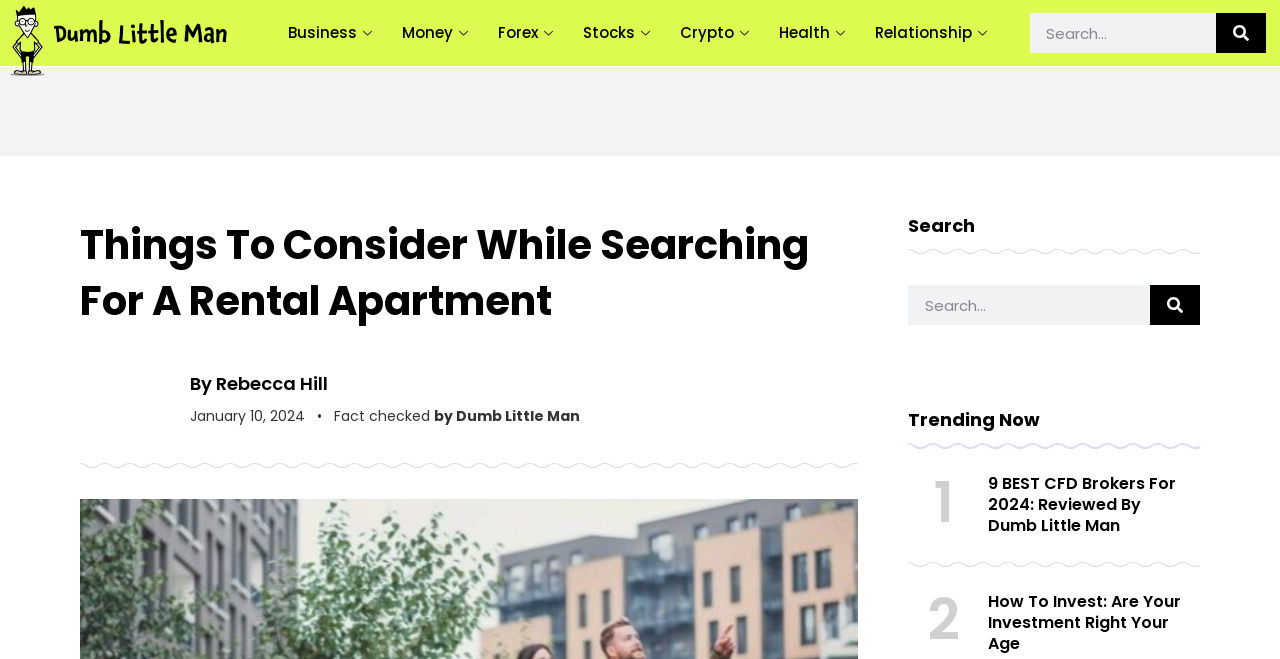Find the primary header on the webpage and provide its text.

Things To Consider While Searching For A Rental Apartment